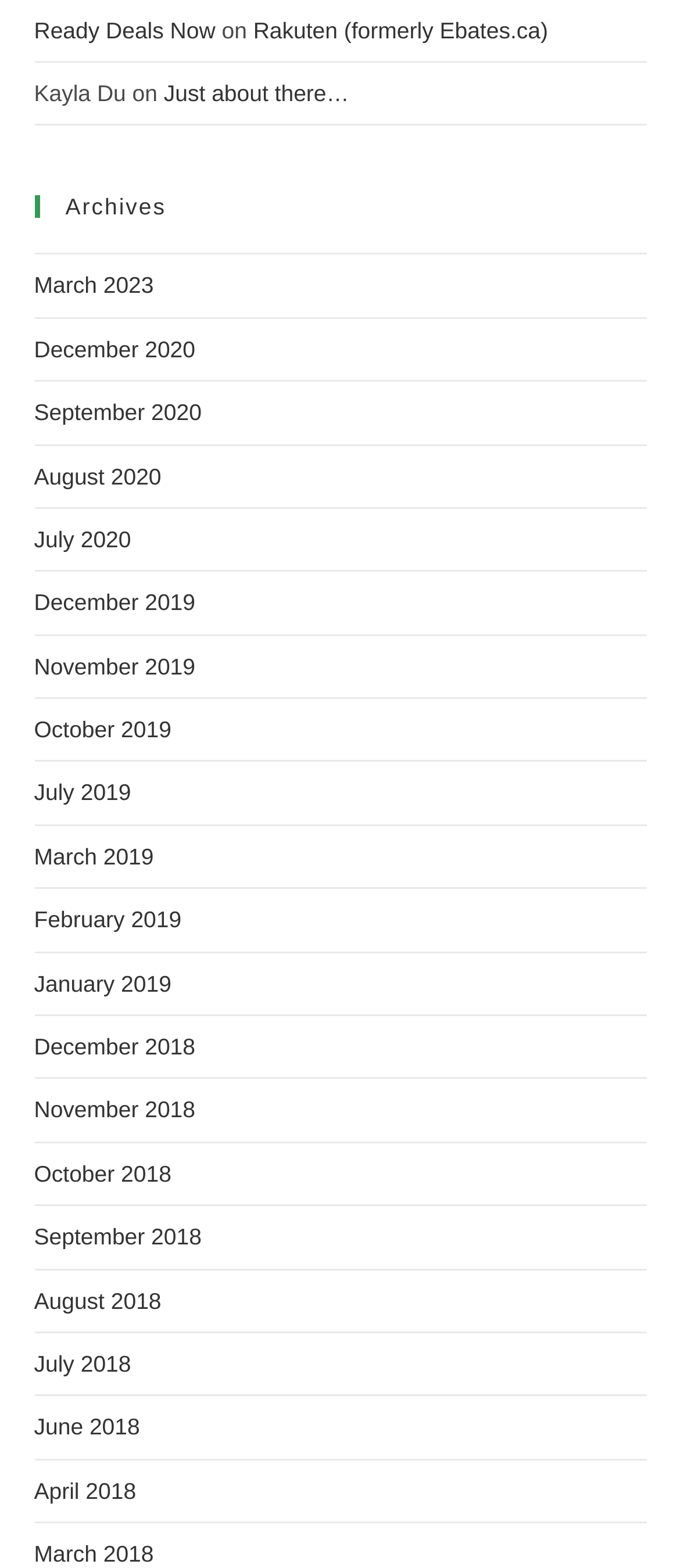What is the name of the website mentioned in the first link?
Give a detailed response to the question by analyzing the screenshot.

The name of the website mentioned in the first link can be found by examining the link element with the bounding box coordinates [0.372, 0.011, 0.806, 0.027], which has the text 'Rakuten (formerly Ebates.ca)'.